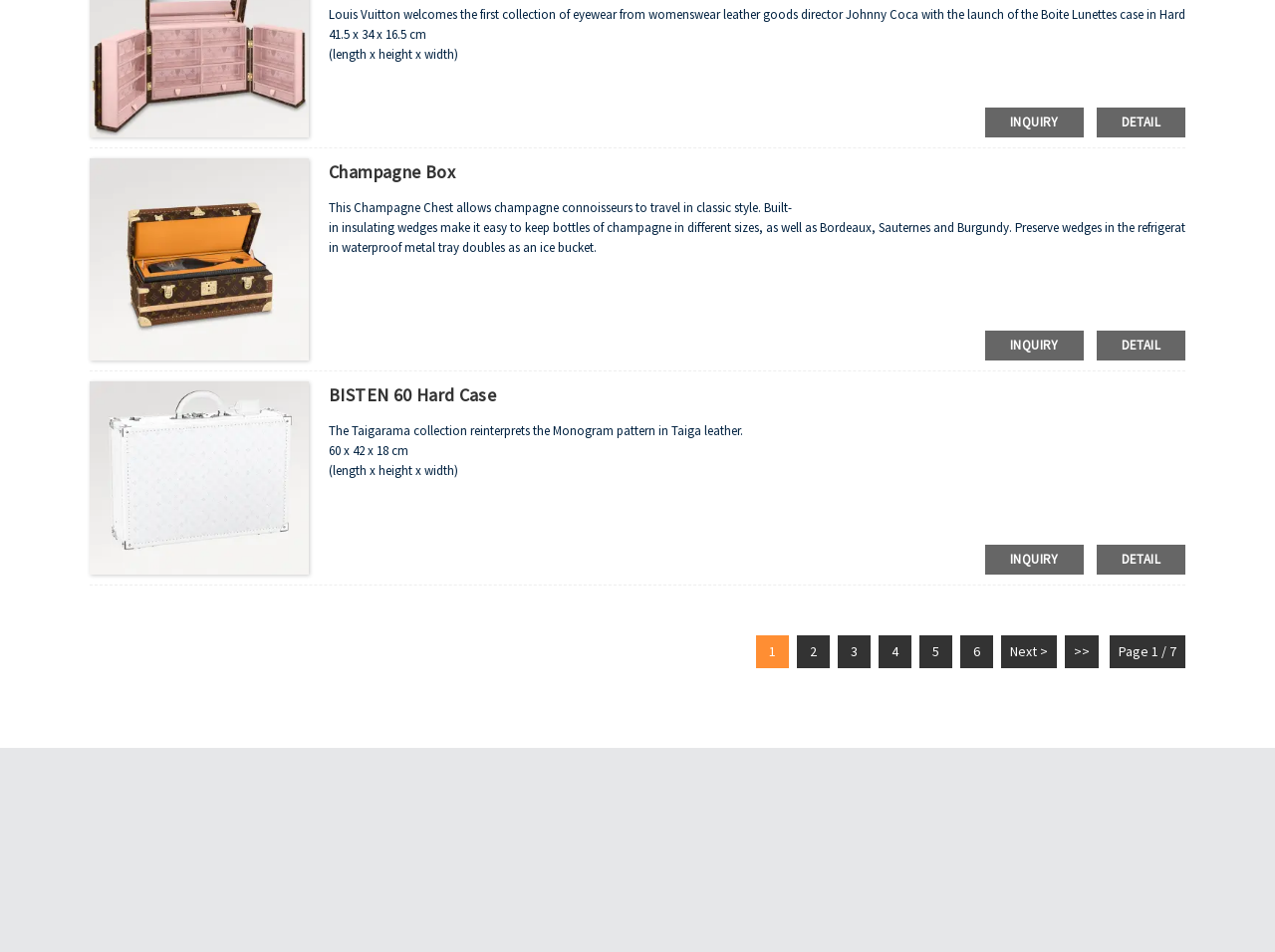Highlight the bounding box coordinates of the element that should be clicked to carry out the following instruction: "Go to the 'BISTEN 60 Hard Case' page". The coordinates must be given as four float numbers ranging from 0 to 1, i.e., [left, top, right, bottom].

[0.258, 0.402, 0.389, 0.427]